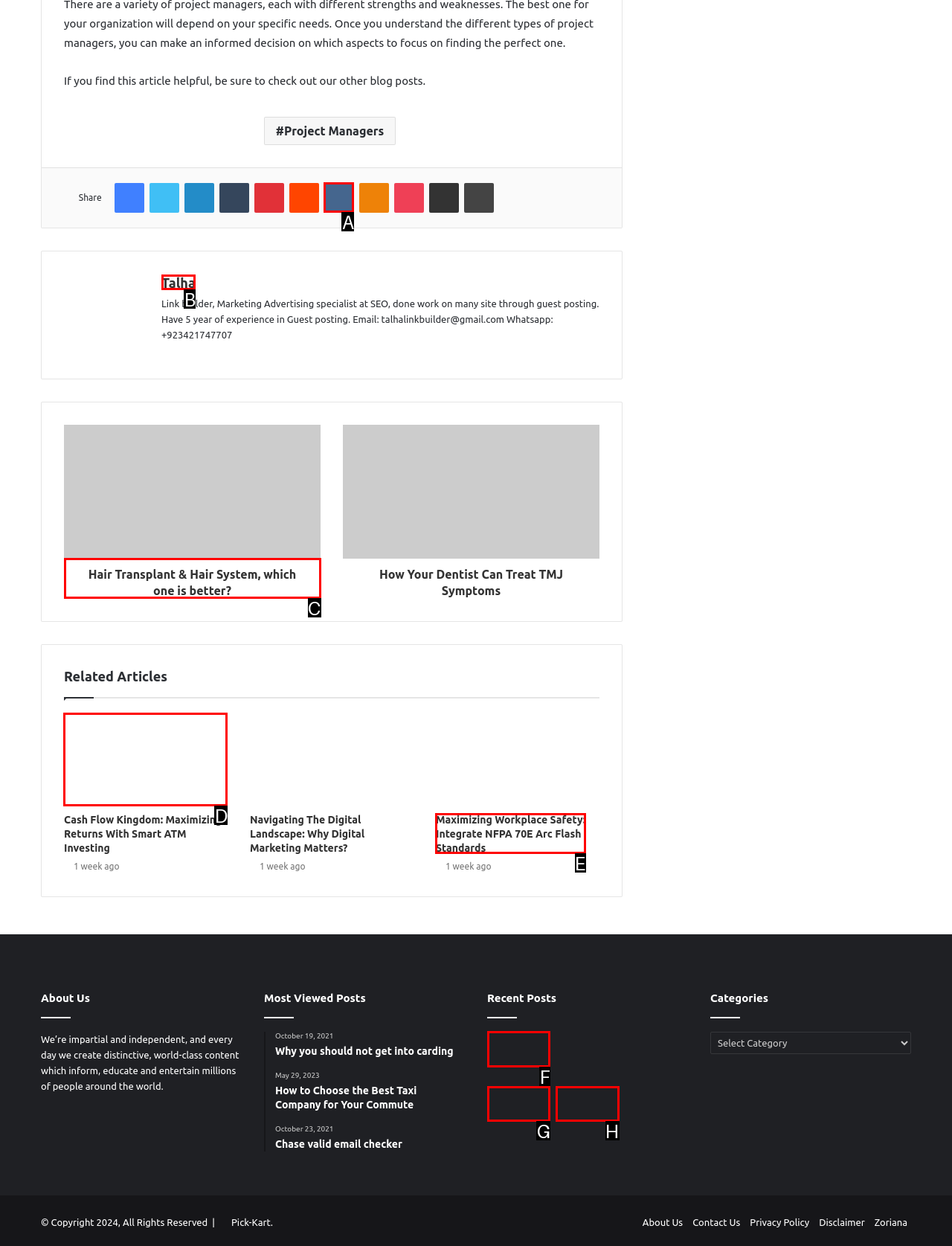Identify which lettered option to click to carry out the task: click the 'Contact Summary' heading. Provide the letter as your answer.

None